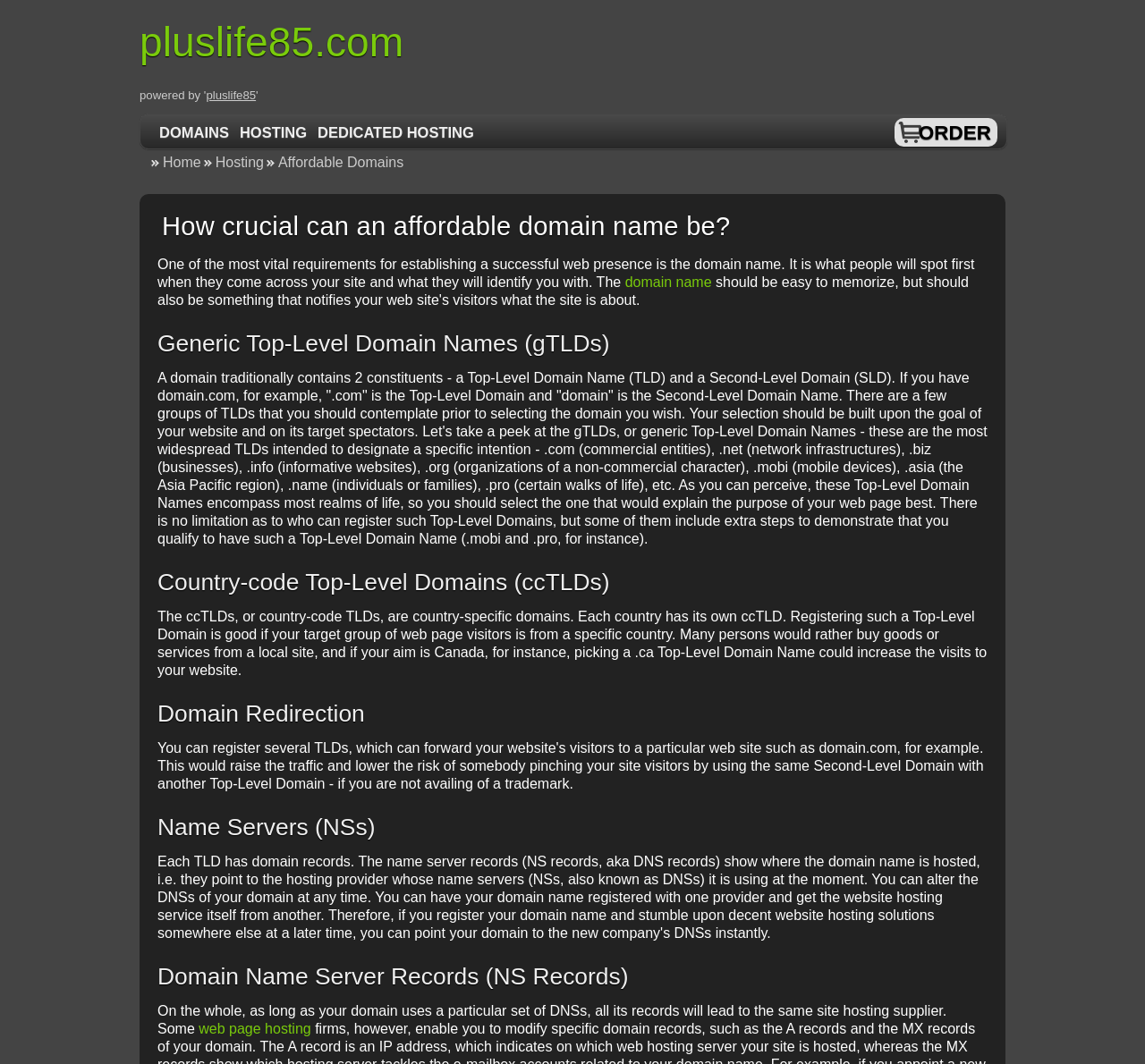Answer the following in one word or a short phrase: 
What is the main topic of this webpage?

Domain names